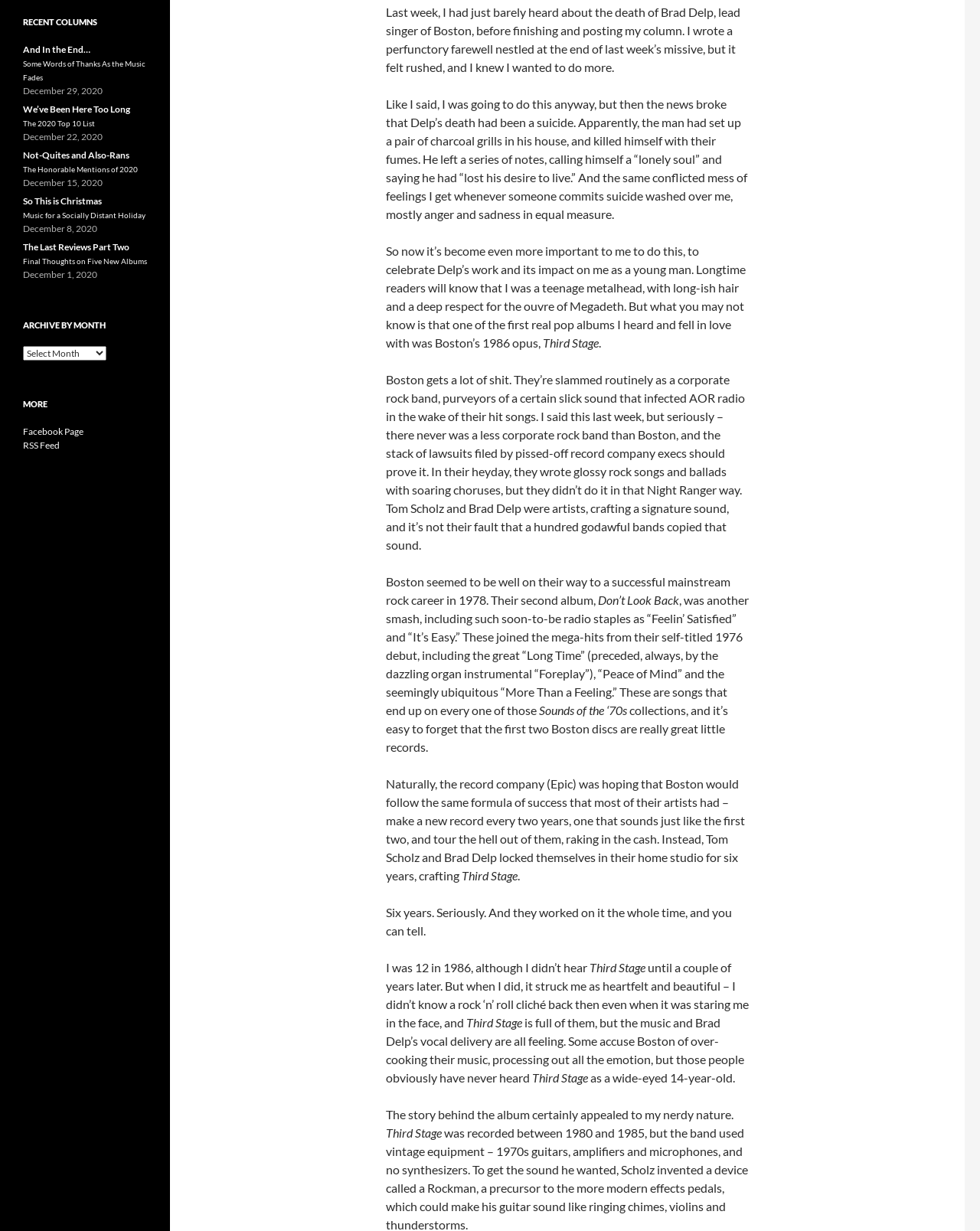Locate the UI element that matches the description RSS Feed in the webpage screenshot. Return the bounding box coordinates in the format (top-left x, top-left y, bottom-right x, bottom-right y), with values ranging from 0 to 1.

[0.023, 0.357, 0.061, 0.367]